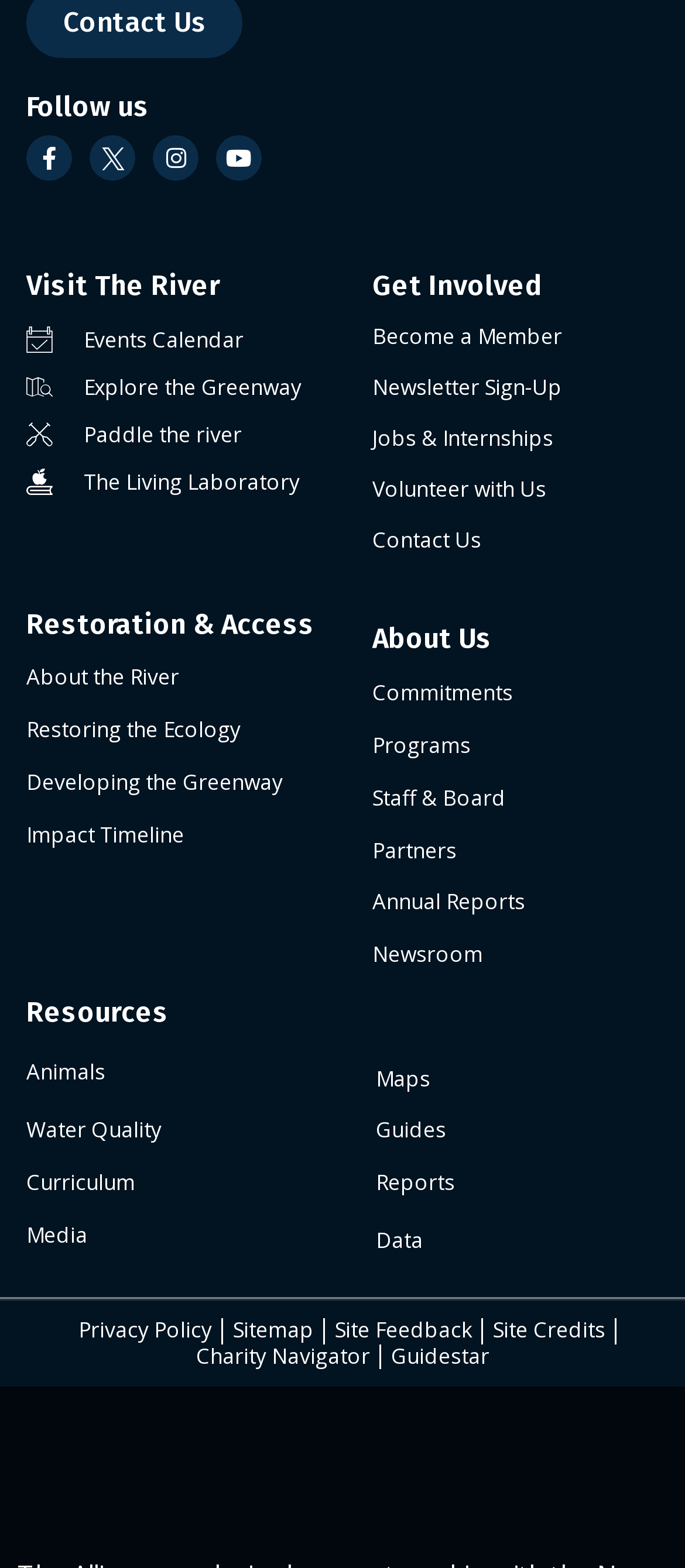How many social media links are available?
Answer with a single word or phrase by referring to the visual content.

3